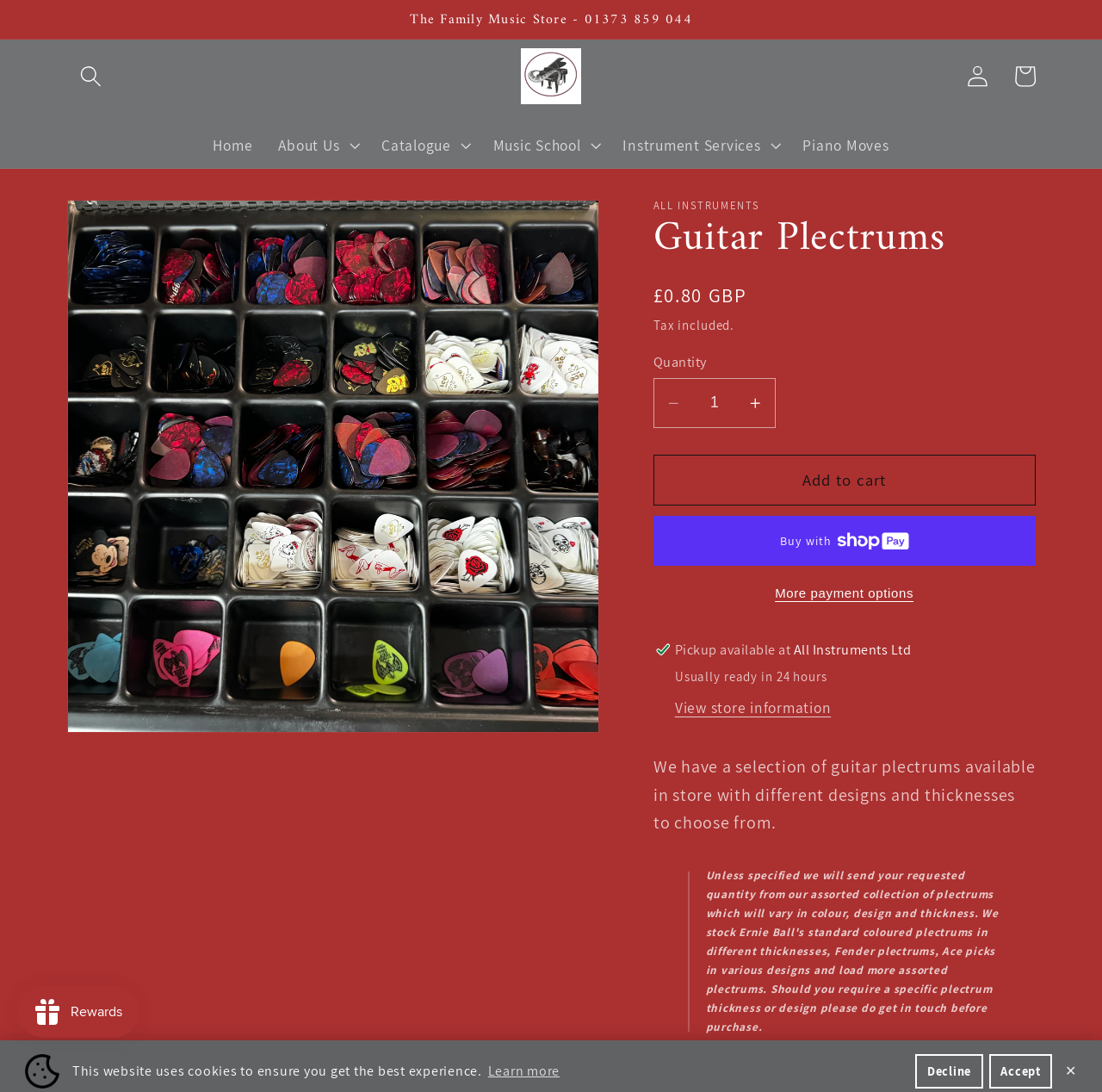Determine the bounding box coordinates of the clickable region to carry out the instruction: "Subscribe".

None